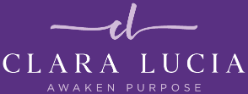Answer the following query concisely with a single word or phrase:
What is the tagline of Clara Lucia?

AWAKEN PURPOSE